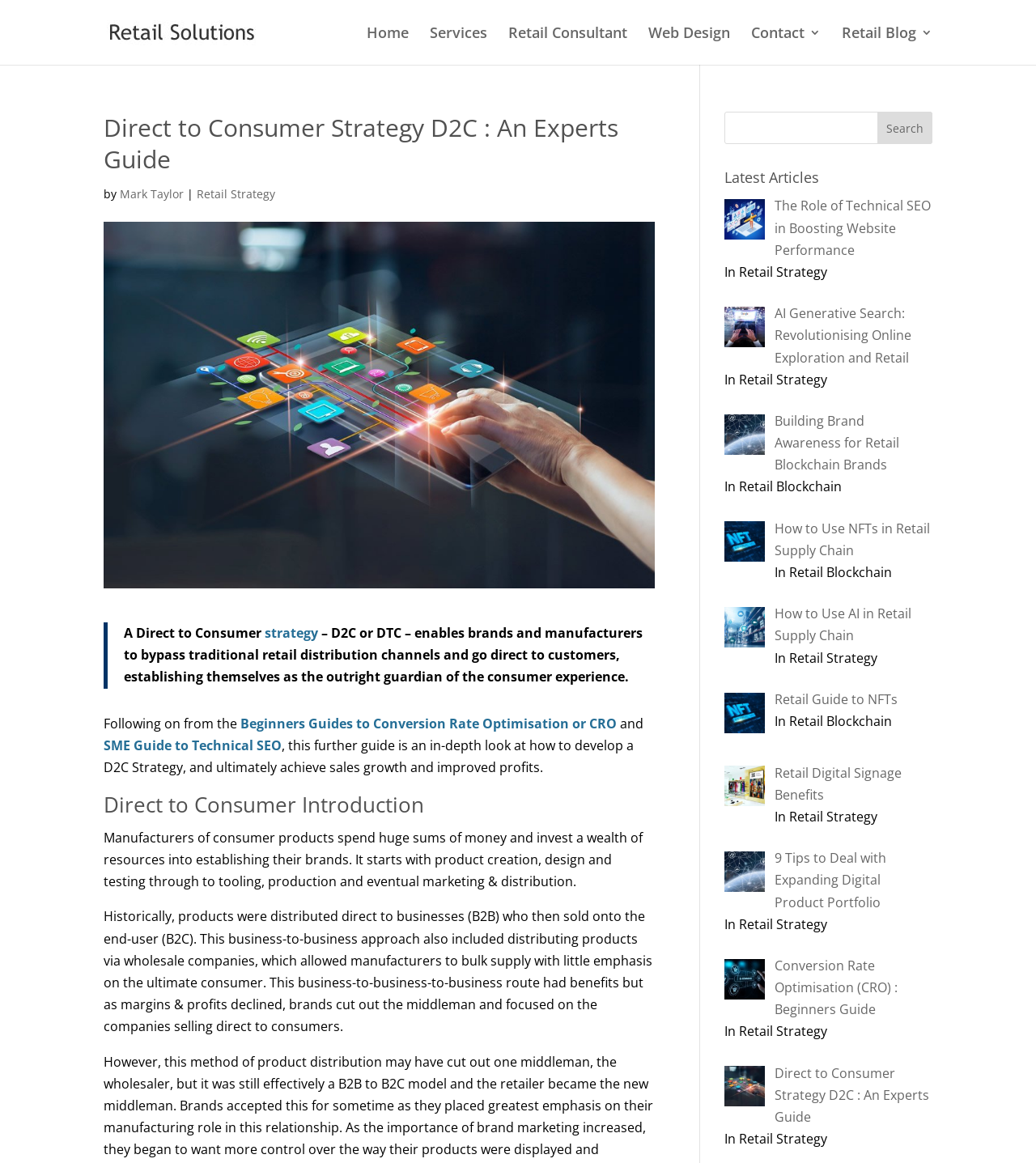Provide the bounding box coordinates of the section that needs to be clicked to accomplish the following instruction: "Read the article 'Direct to Consumer Strategy D2C : An Experts Guide'."

[0.1, 0.096, 0.632, 0.157]